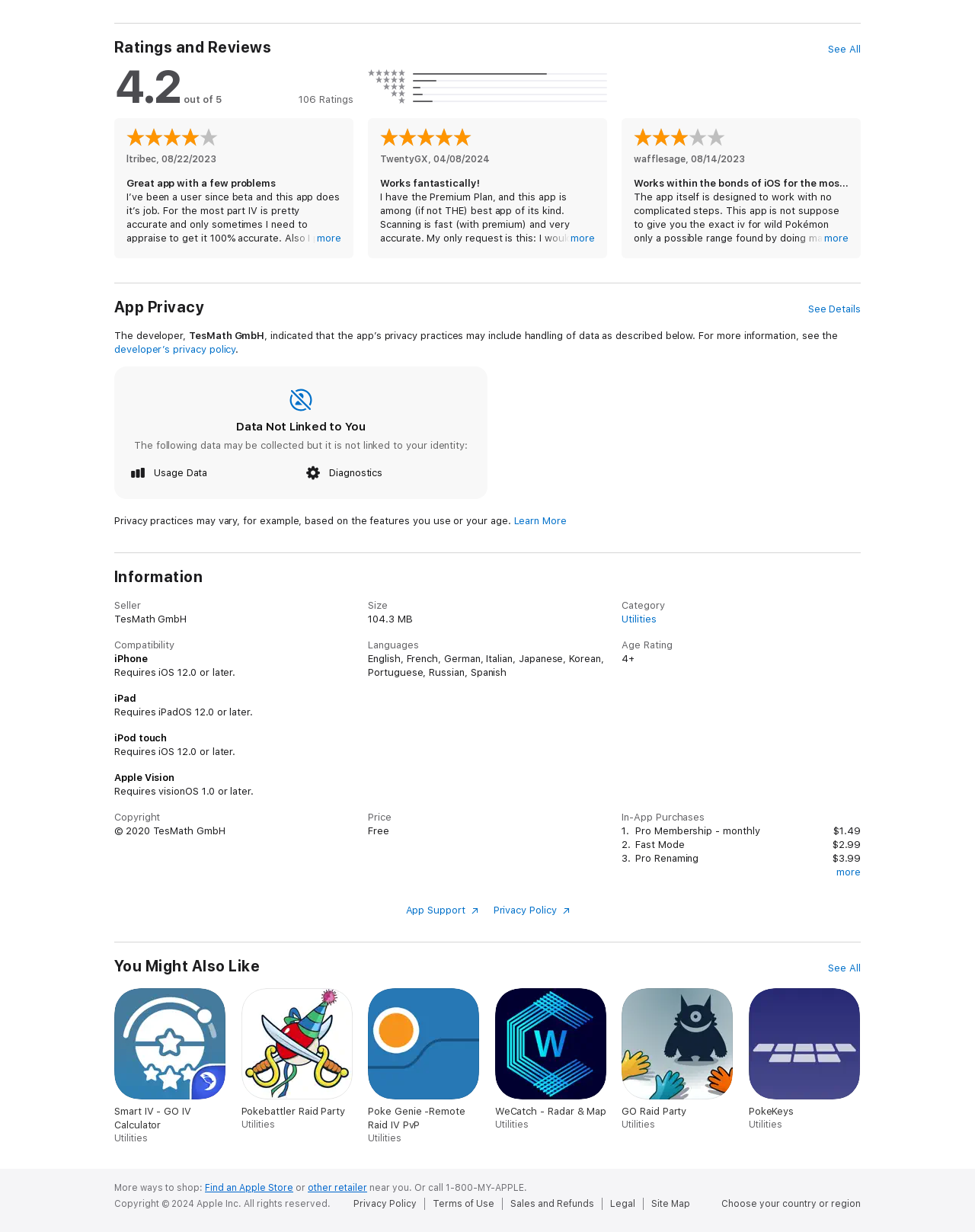Refer to the element description Pokebattler Raid Party Utilities and identify the corresponding bounding box in the screenshot. Format the coordinates as (top-left x, top-left y, bottom-right x, bottom-right y) with values in the range of 0 to 1.

[0.247, 0.802, 0.362, 0.918]